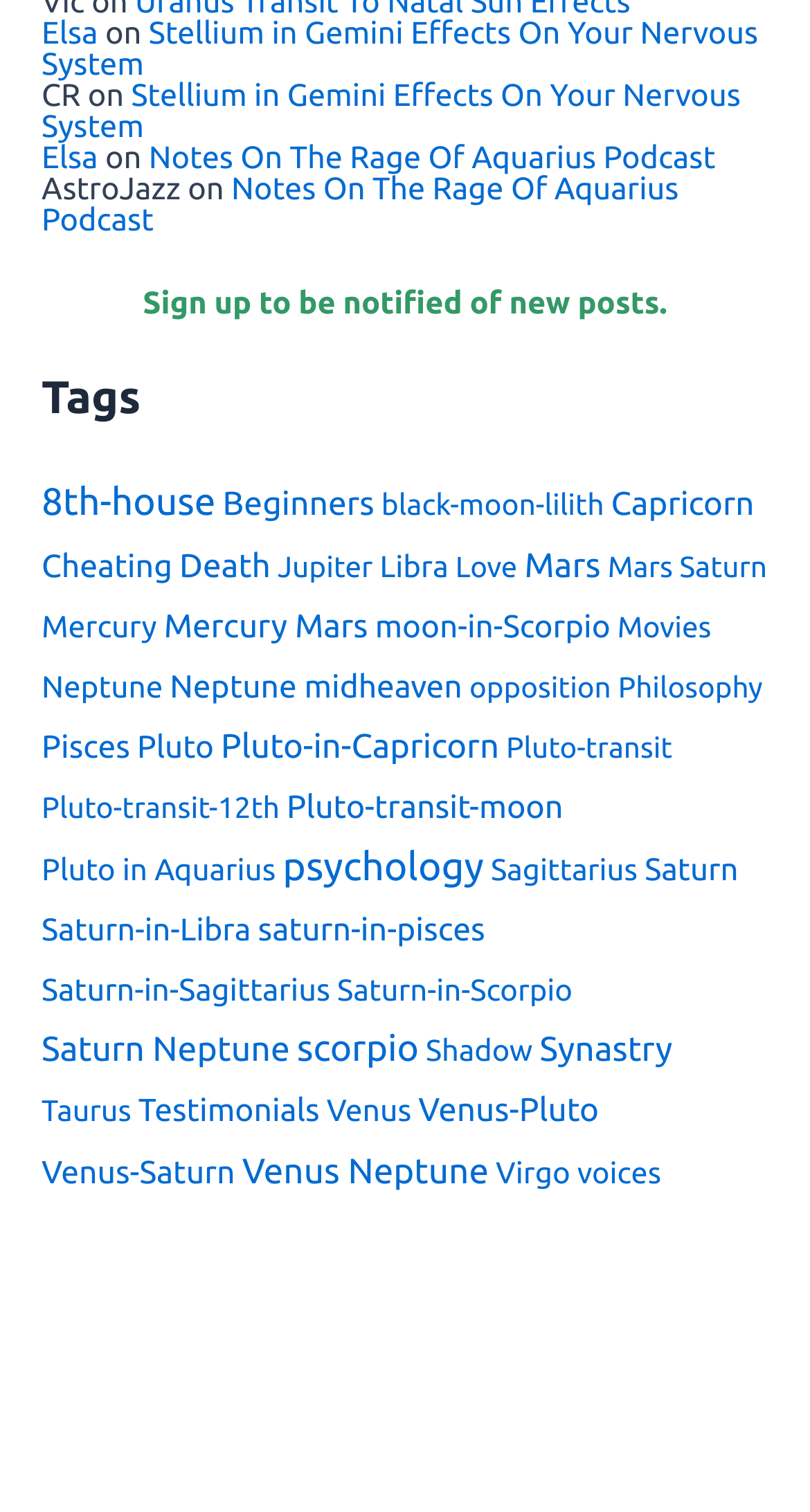Please identify the bounding box coordinates of the region to click in order to complete the task: "Explore the AstroJazz section". The coordinates must be four float numbers between 0 and 1, specified as [left, top, right, bottom].

[0.051, 0.113, 0.223, 0.136]